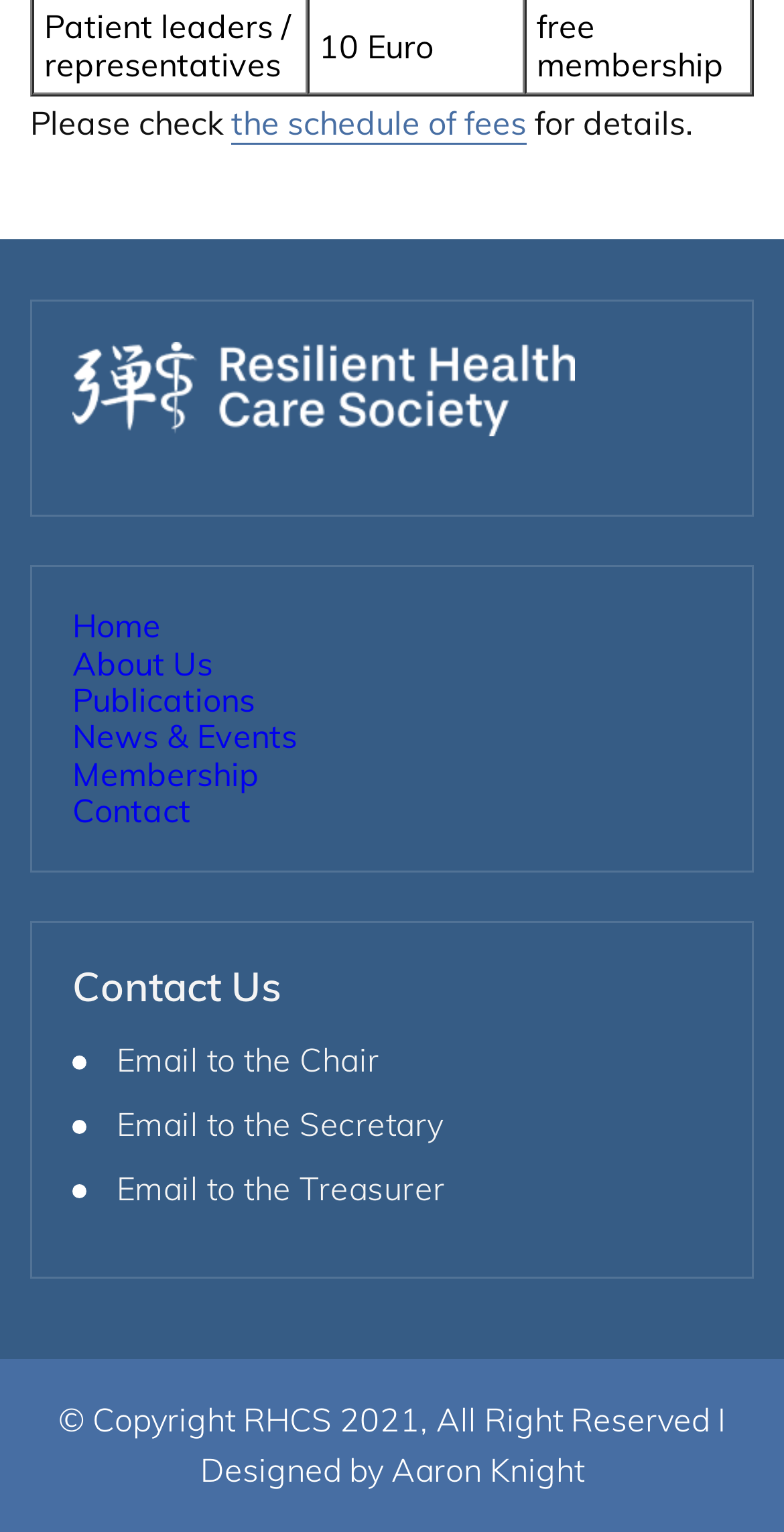Predict the bounding box coordinates for the UI element described as: "Membership". The coordinates should be four float numbers between 0 and 1, presented as [left, top, right, bottom].

[0.092, 0.492, 0.331, 0.518]